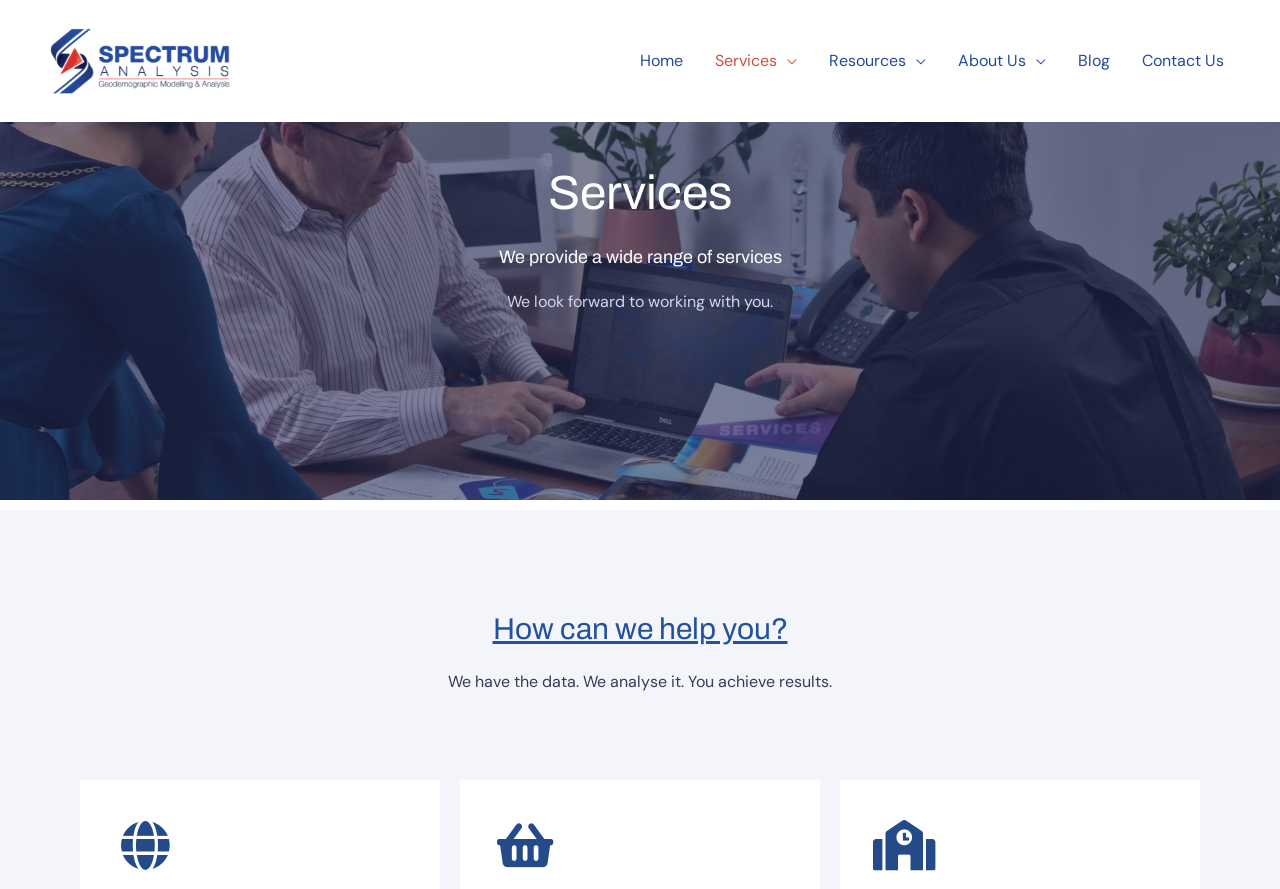Specify the bounding box coordinates for the region that must be clicked to perform the given instruction: "go to home page".

[0.488, 0.033, 0.546, 0.105]